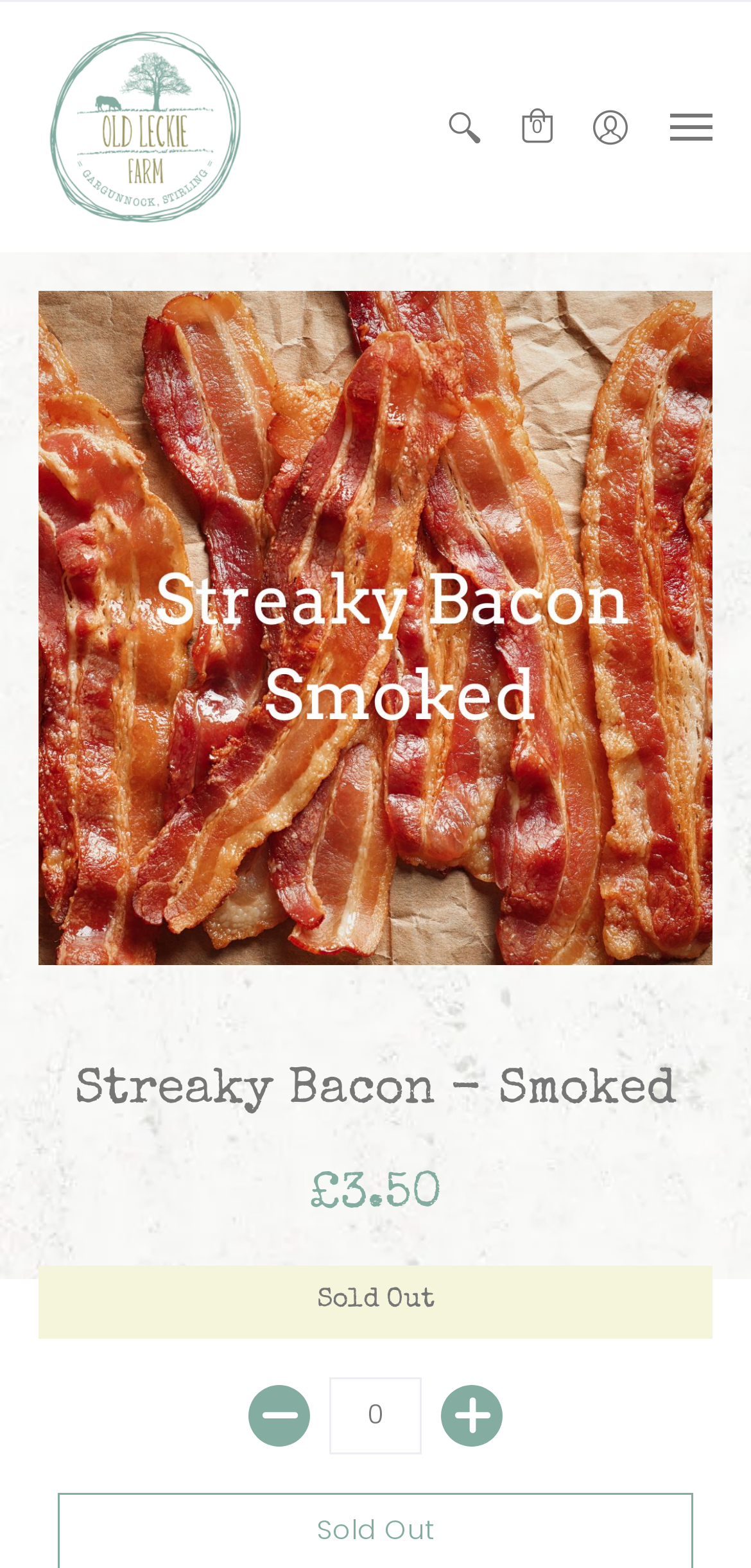Please find the main title text of this webpage.

Streaky Bacon - Smoked